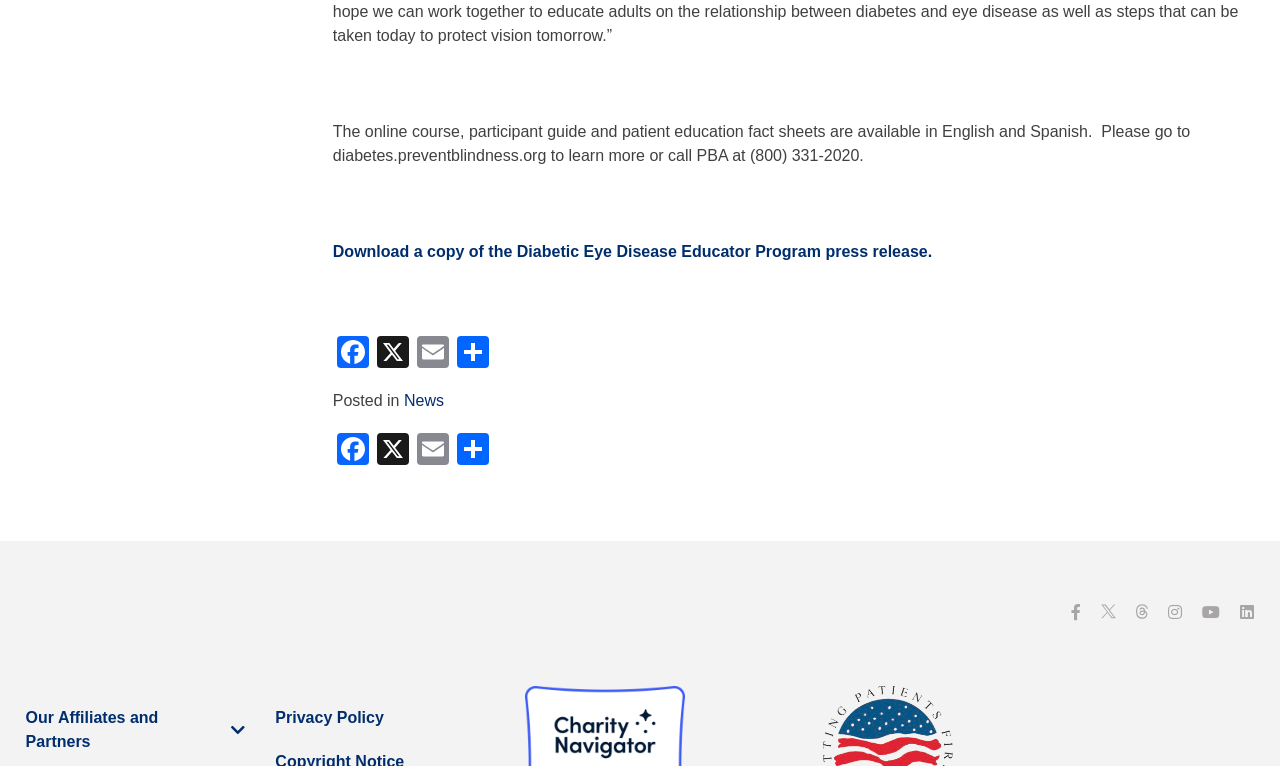Please use the details from the image to answer the following question comprehensively:
What language options are available for the online course?

The StaticText element with ID 2663 mentions that the online course, participant guide, and patient education fact sheets are available in English and Spanish.